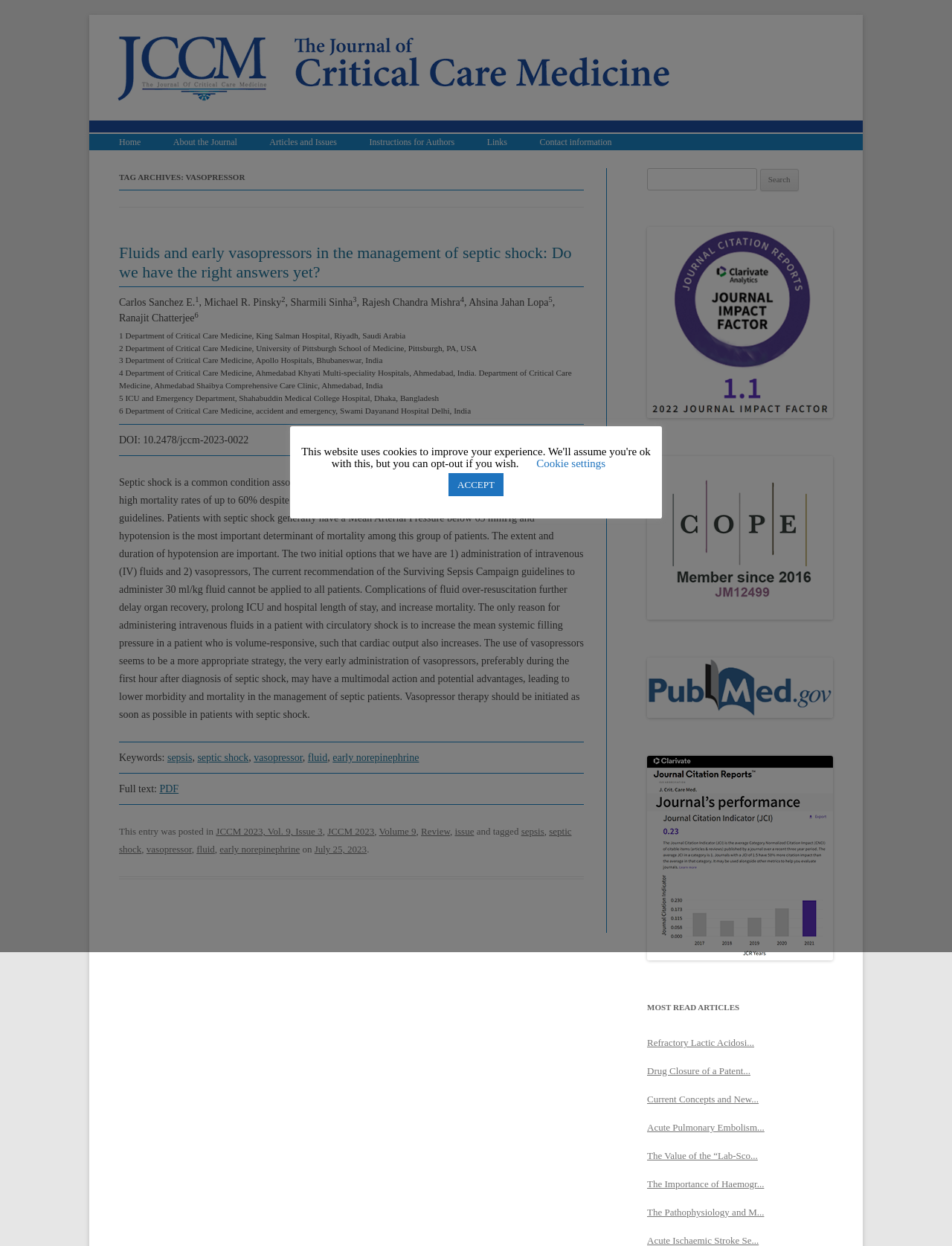Offer a comprehensive description of the webpage’s content and structure.

The webpage is a journal article page from "The Journal of Critical Care Medicine". At the top, there is a header section with a logo and a link to the journal's homepage. Below the header, there is a navigation menu with links to various sections of the journal, including "Home", "About the Journal", "Articles and Issues", "Instructions for Authors", and "Links".

The main content of the page is an article titled "Fluids and early vasopressors in the management of septic shock: Do we have the right answers yet?" by several authors. The article has a heading, followed by the authors' names and affiliations. The main text of the article discusses the management of septic shock, including the use of fluids and vasopressors.

The article is divided into sections, including an abstract, keywords, and a full text section. The full text section contains the main content of the article, including paragraphs of text and references. There are also links to download the article in PDF format.

At the bottom of the page, there is a footer section with links to related articles and categories, including "JCCM 2023", "Volume 9", "Issue 3", "Review", and "sepsis", "septic shock", "vasopressor", and "fluid". There is also a timestamp indicating when the article was posted.